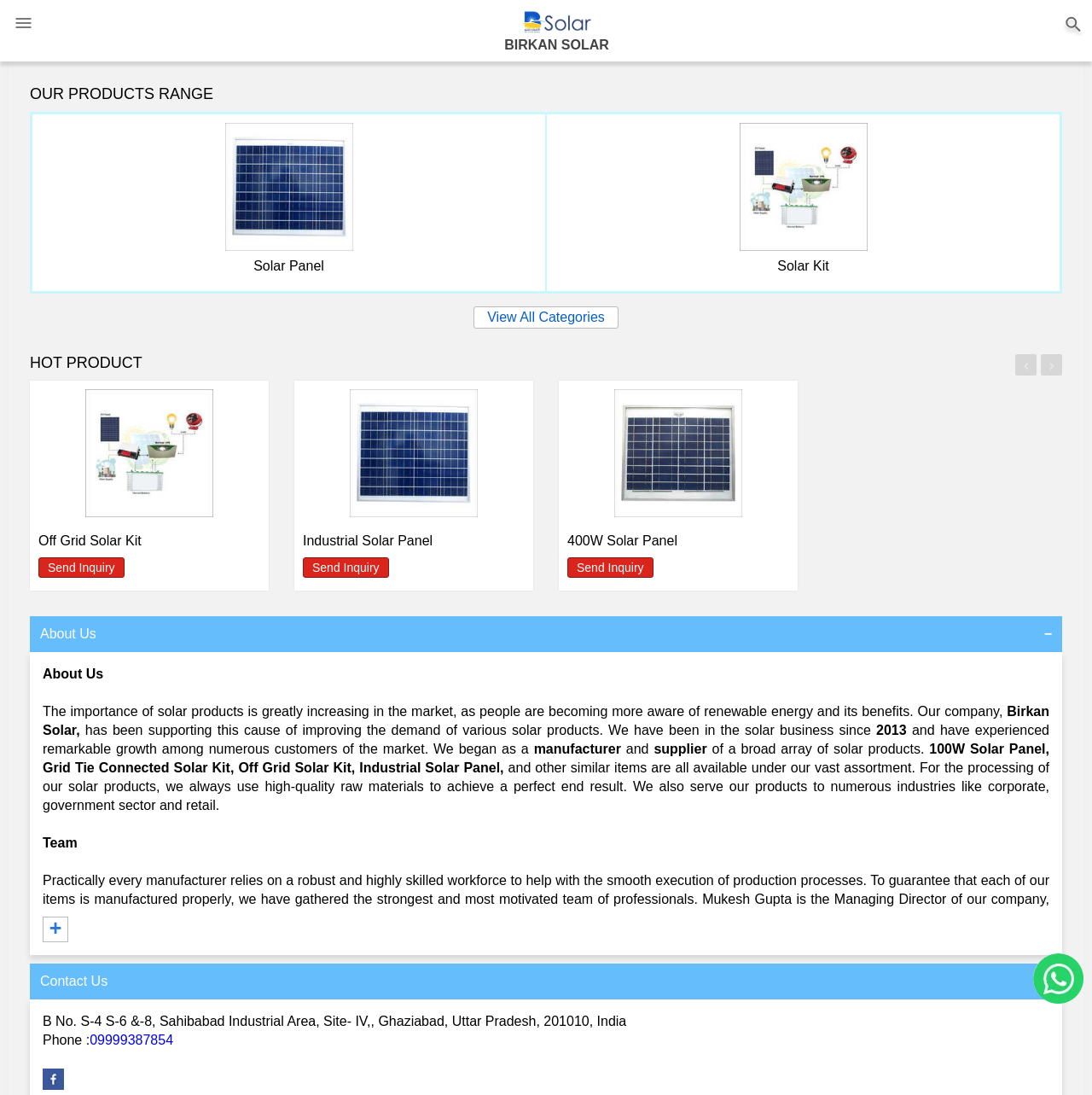Can you find the bounding box coordinates for the UI element given this description: "Entertainment"? Provide the coordinates as four float numbers between 0 and 1: [left, top, right, bottom].

None